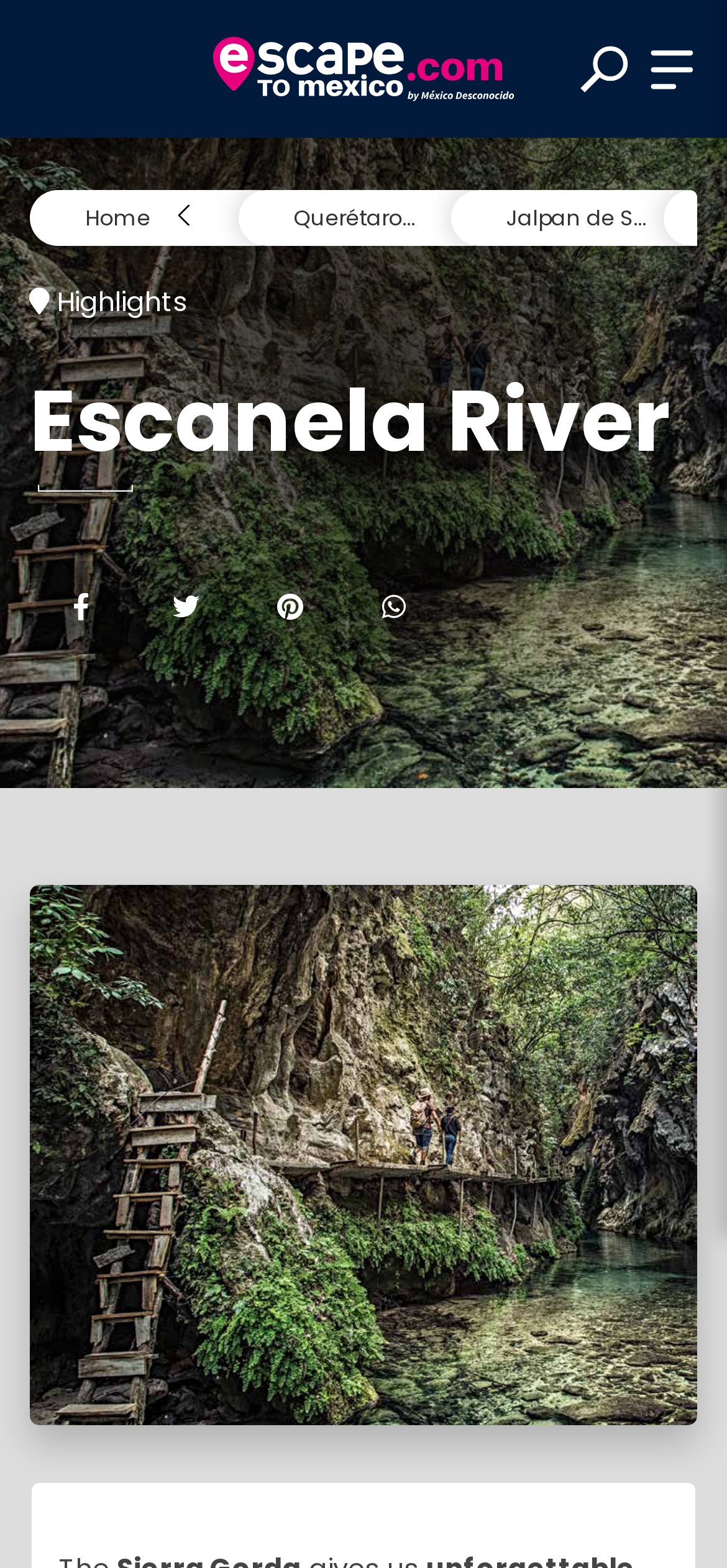Locate the UI element described as follows: "Regístrate aquí". Return the bounding box coordinates as four float numbers between 0 and 1 in the order [left, top, right, bottom].

[0.124, 0.617, 0.876, 0.678]